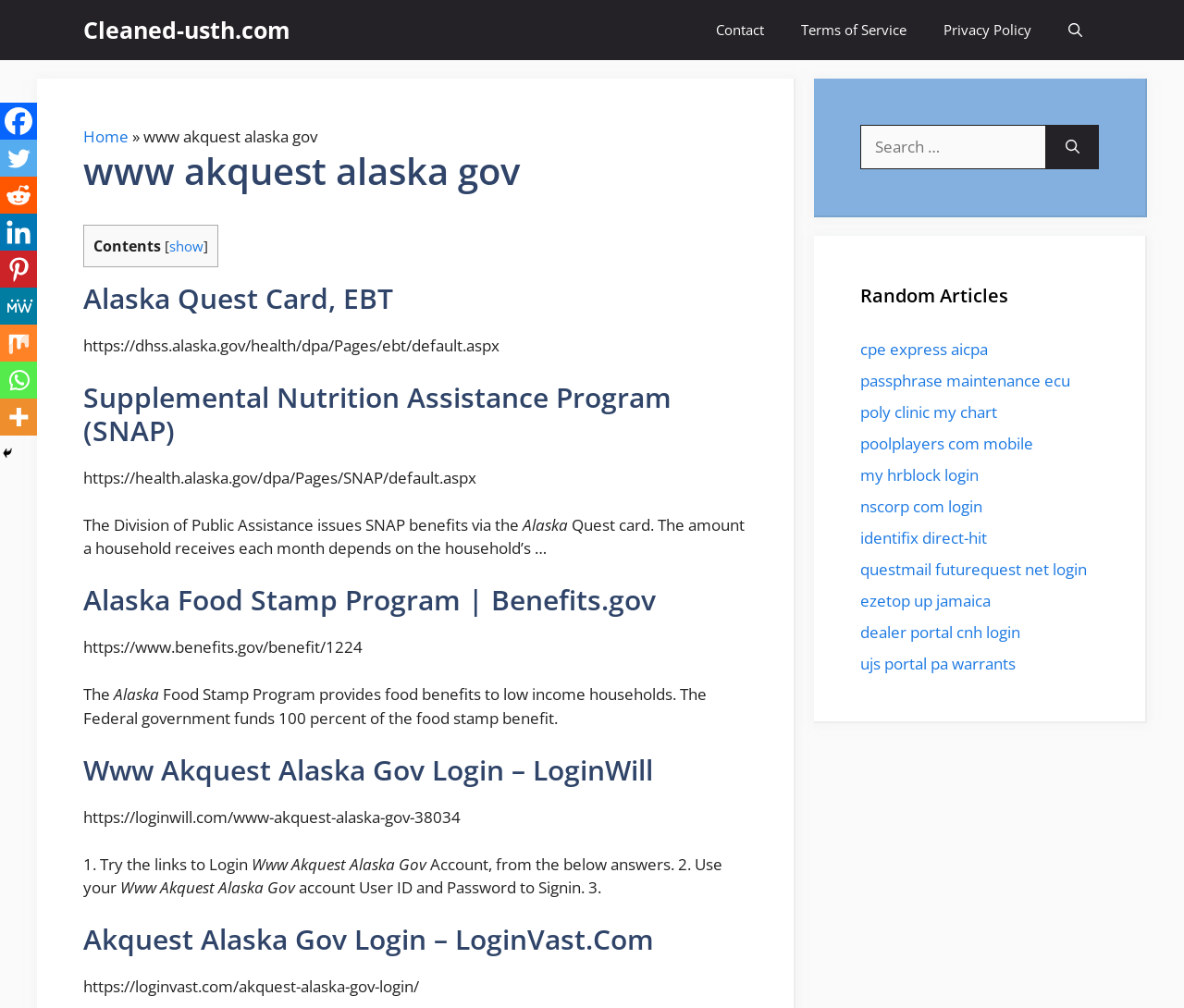Respond to the following query with just one word or a short phrase: 
What is the text of the first link in the navigation menu?

Cleaned-usth.com